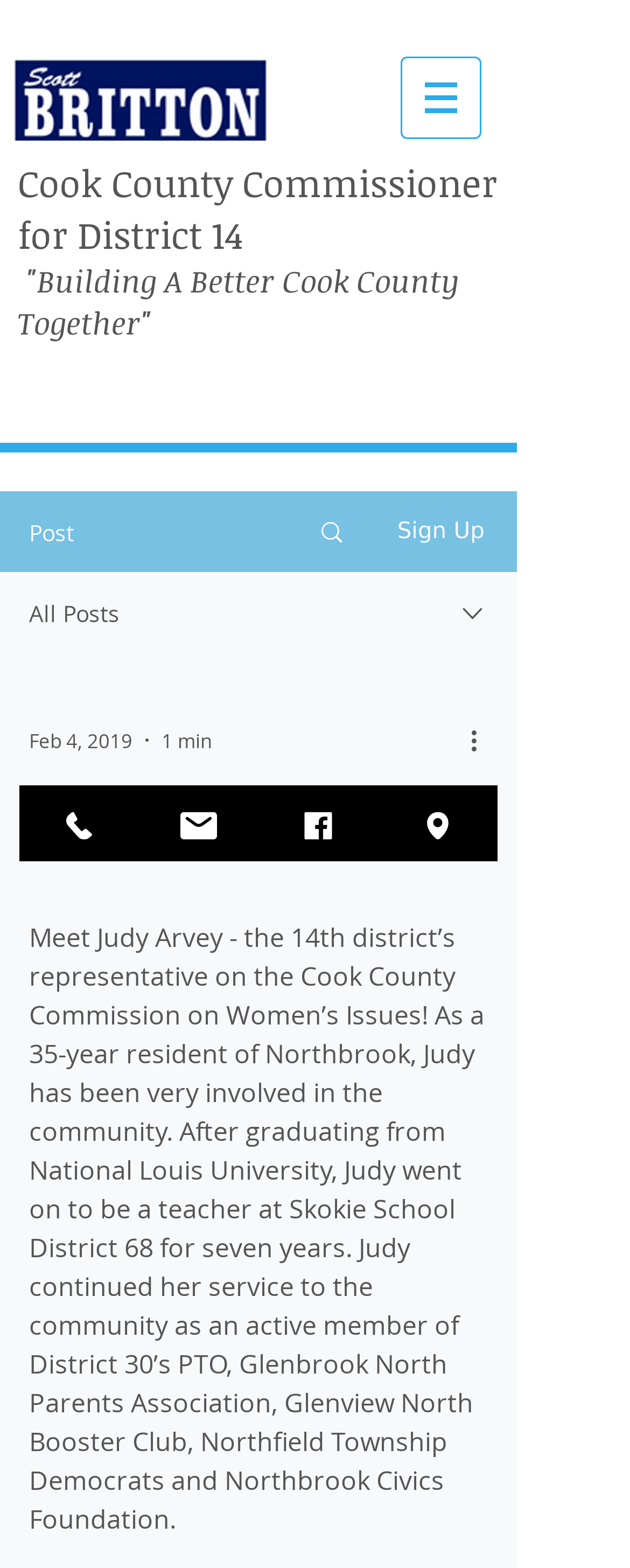Determine the bounding box coordinates of the clickable element to complete this instruction: "View Cook County Commissioner for District 14 page". Provide the coordinates in the format of four float numbers between 0 and 1, [left, top, right, bottom].

[0.028, 0.1, 0.79, 0.166]